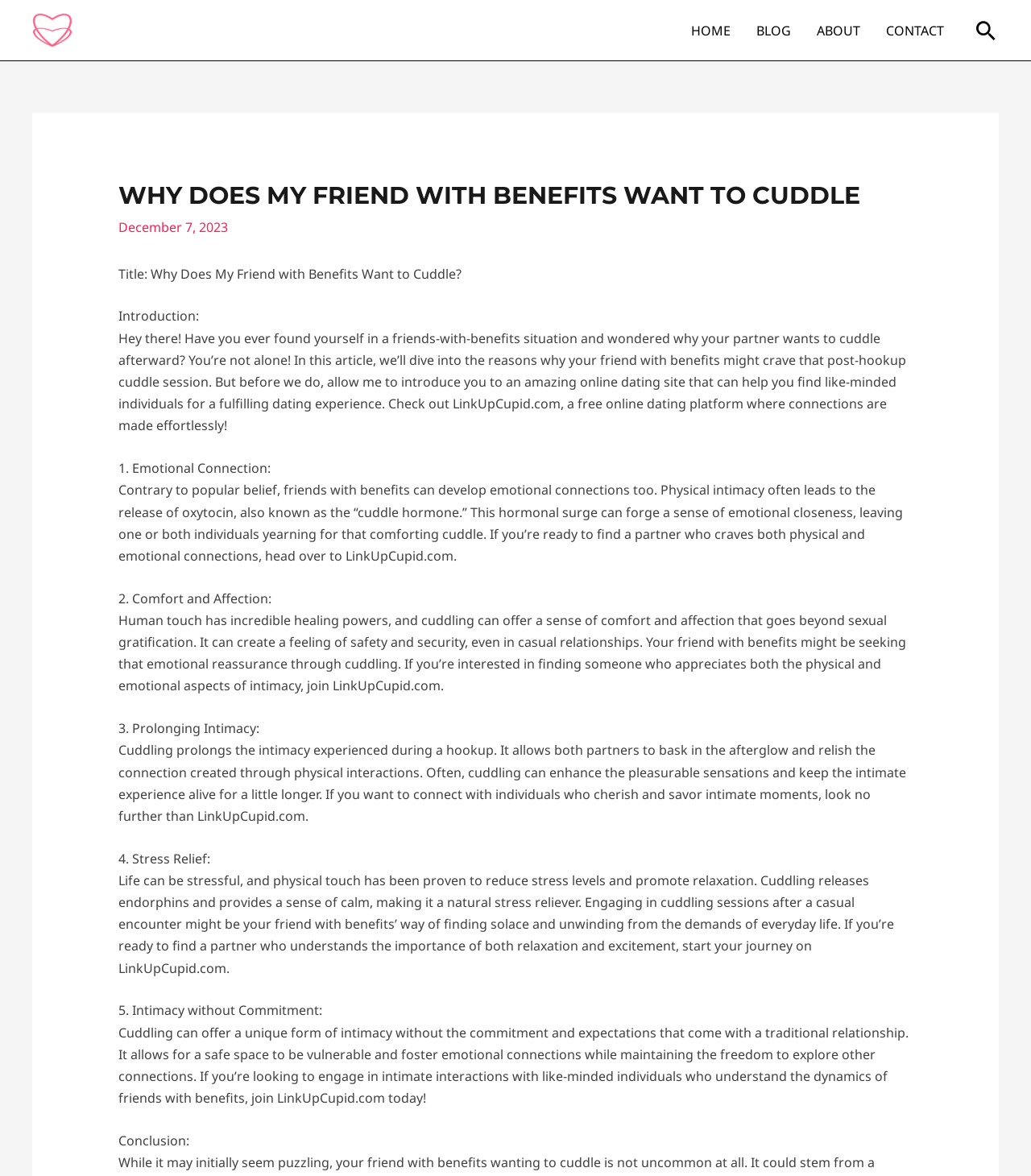What is the name of the online dating site mentioned?
Please provide a comprehensive answer to the question based on the webpage screenshot.

The online dating site mentioned in the article is LinkUpCupid.com, which is mentioned multiple times in the text as a platform where connections are made effortlessly.